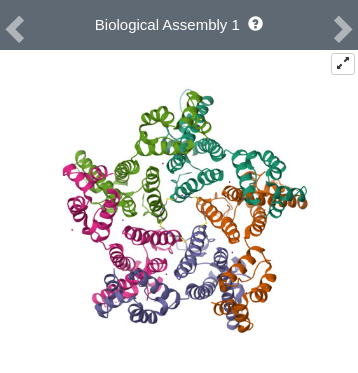Elaborate on the various elements present in the image.

The image displays a colorful representation of the Biological Assembly 1 of a protein structure, showcasing a complex arrangement of helices and loops in various colors, including pink, green, blue, orange, and purple. This visual highlights the intricate three-dimensional configuration of the protein, which is crucial for understanding its function and interactions in biological systems. The structure is depicted in a stylized manner, emphasizing the secondary structural elements. Above the image, there are navigation buttons for previous and next views, as well as an information icon and a download option, enhancing user navigation through the structural data.